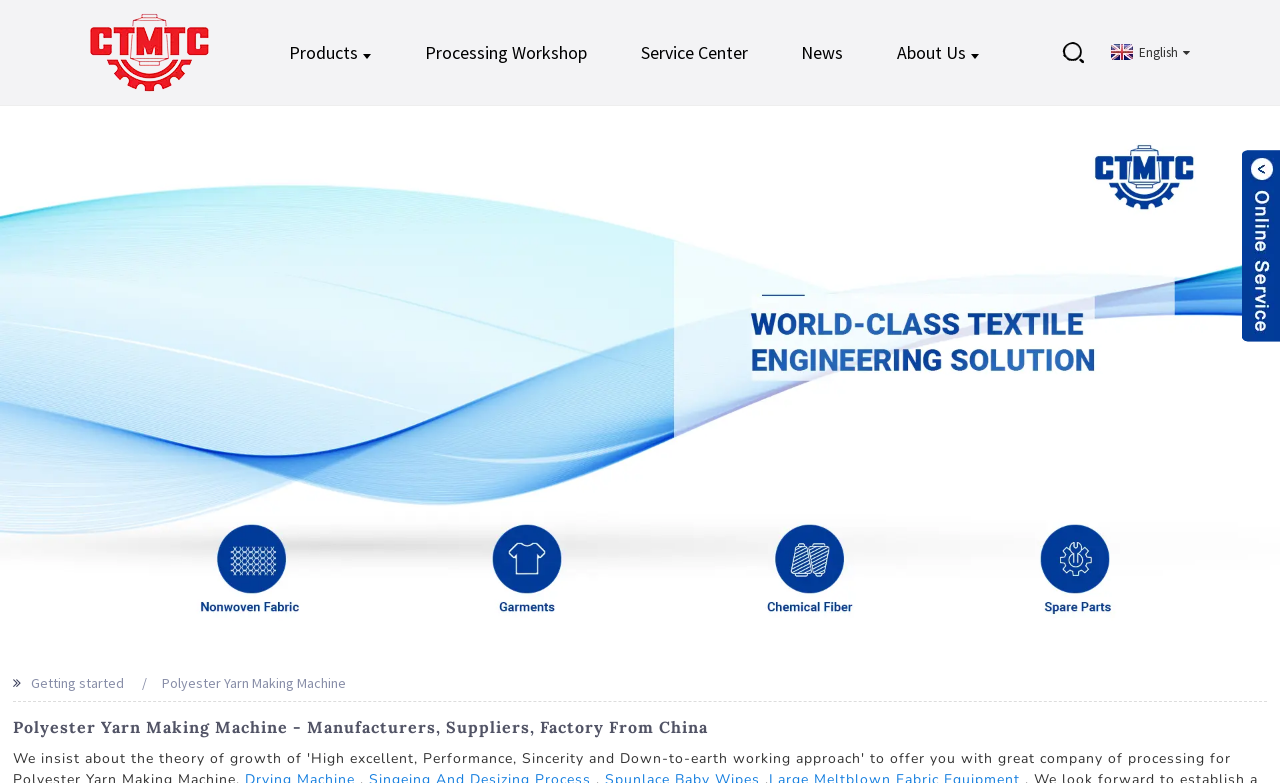What is the logo above the navigation menu?
Look at the screenshot and respond with one word or a short phrase.

LOGO